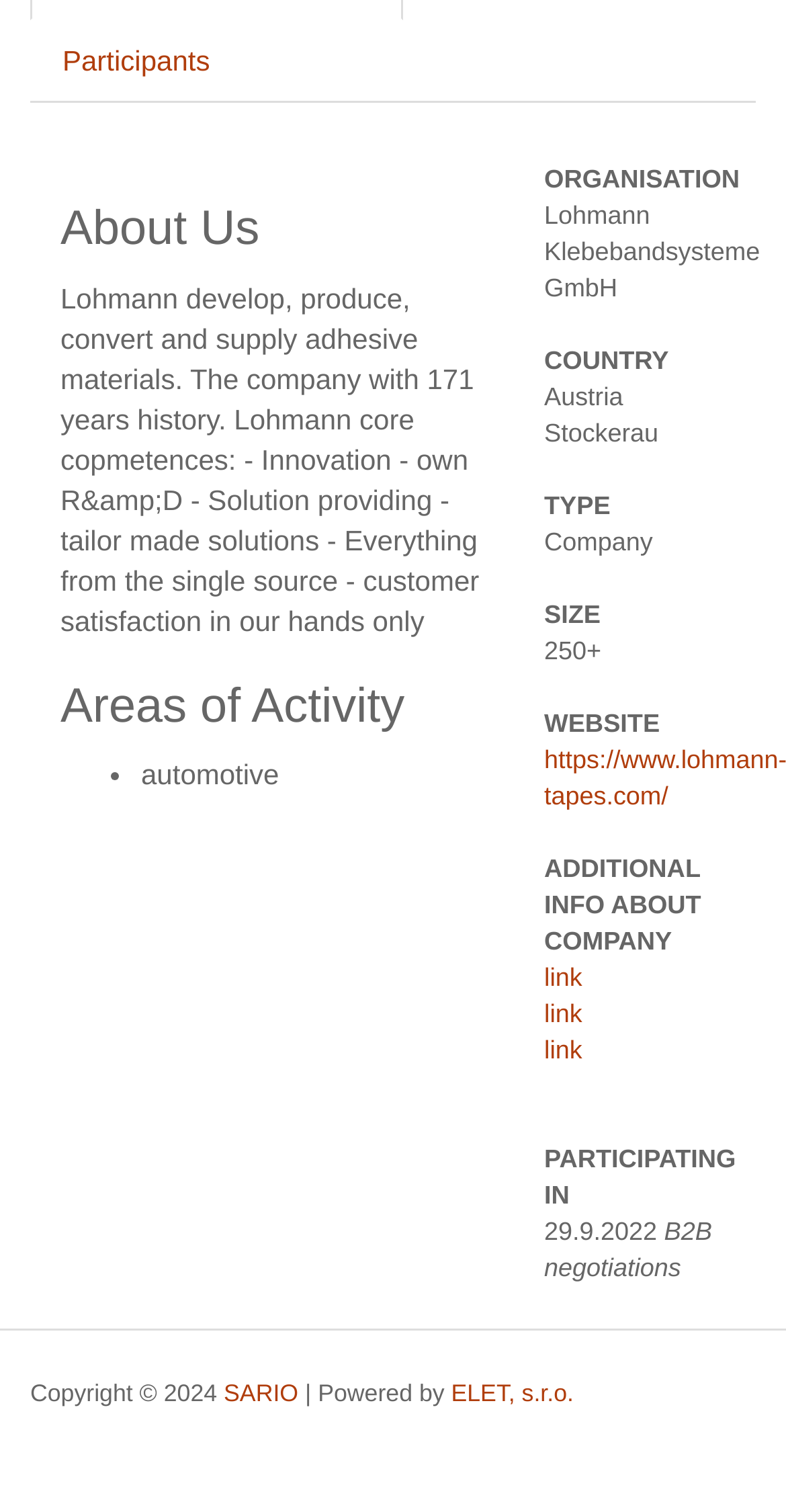Carefully examine the image and provide an in-depth answer to the question: What is the company's name?

The company's name can be found in the section 'ORGANISATION' where it is written as 'Lohmann Klebebandsysteme GmbH'.